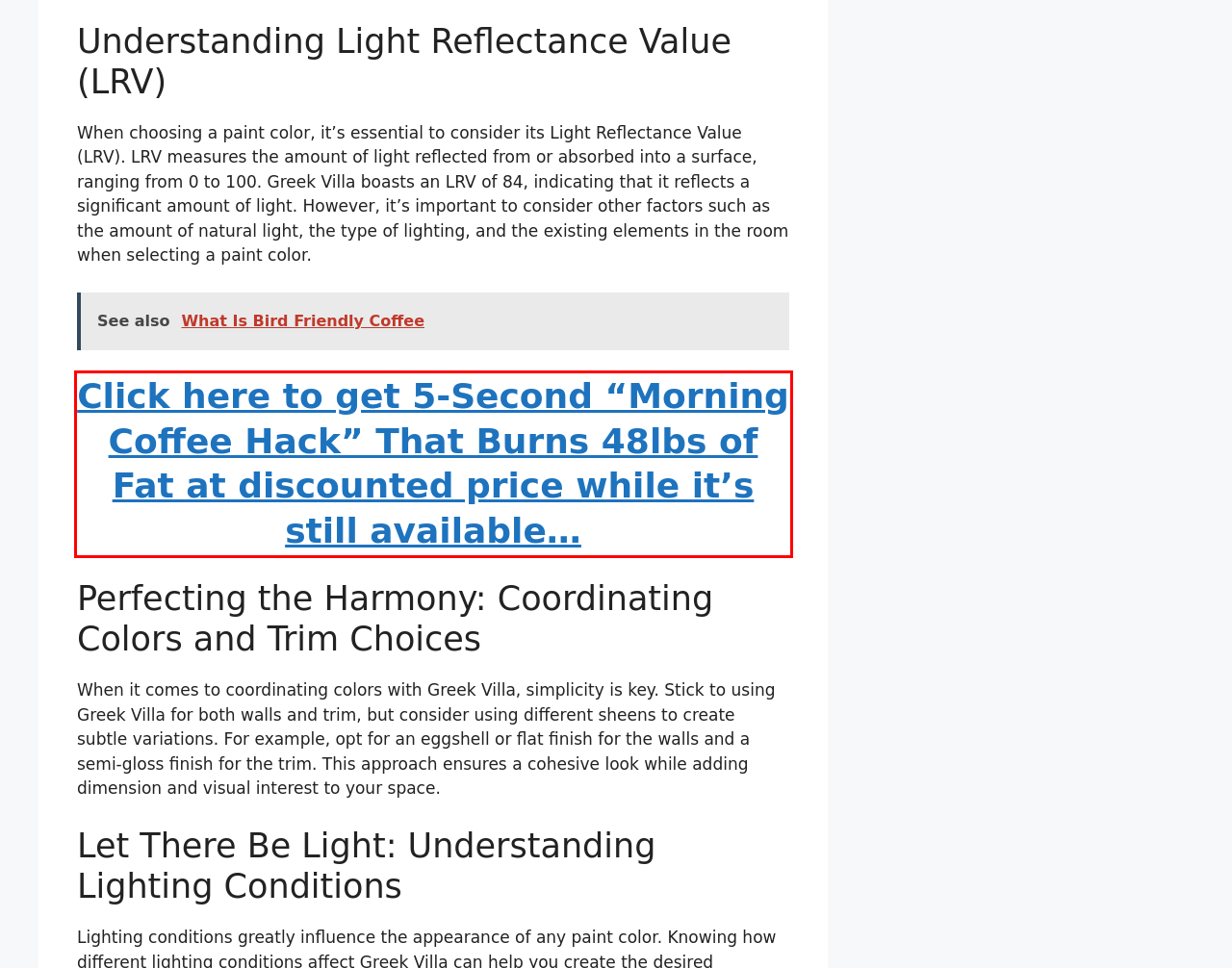Using the webpage screenshot, recognize and capture the text within the red bounding box.

Click here to get 5-Second “Morning Coffee Hack” That Burns 48lbs of Fat at discounted price while it’s still available…